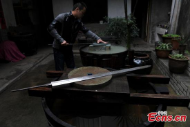Offer an in-depth description of the image shown.

In the image, a skilled craftsman is seen meticulously working on a traditional sword-making process. The artisan stands beside a large, round grinding stone, diligently sharpening the blade of a sword, which is prominently displayed on the wooden workbench in front of him. This setting, likely rich in history, showcases the art of sword-making, a revered craft in many cultures. The area is adorned with potted plants, adding a touch of greenery to the workshop environment. The scene reflects a harmonious blend of craftsmanship, tradition, and dedication to an ancient skill, highlighting the significance of preserving such artisanal techniques.